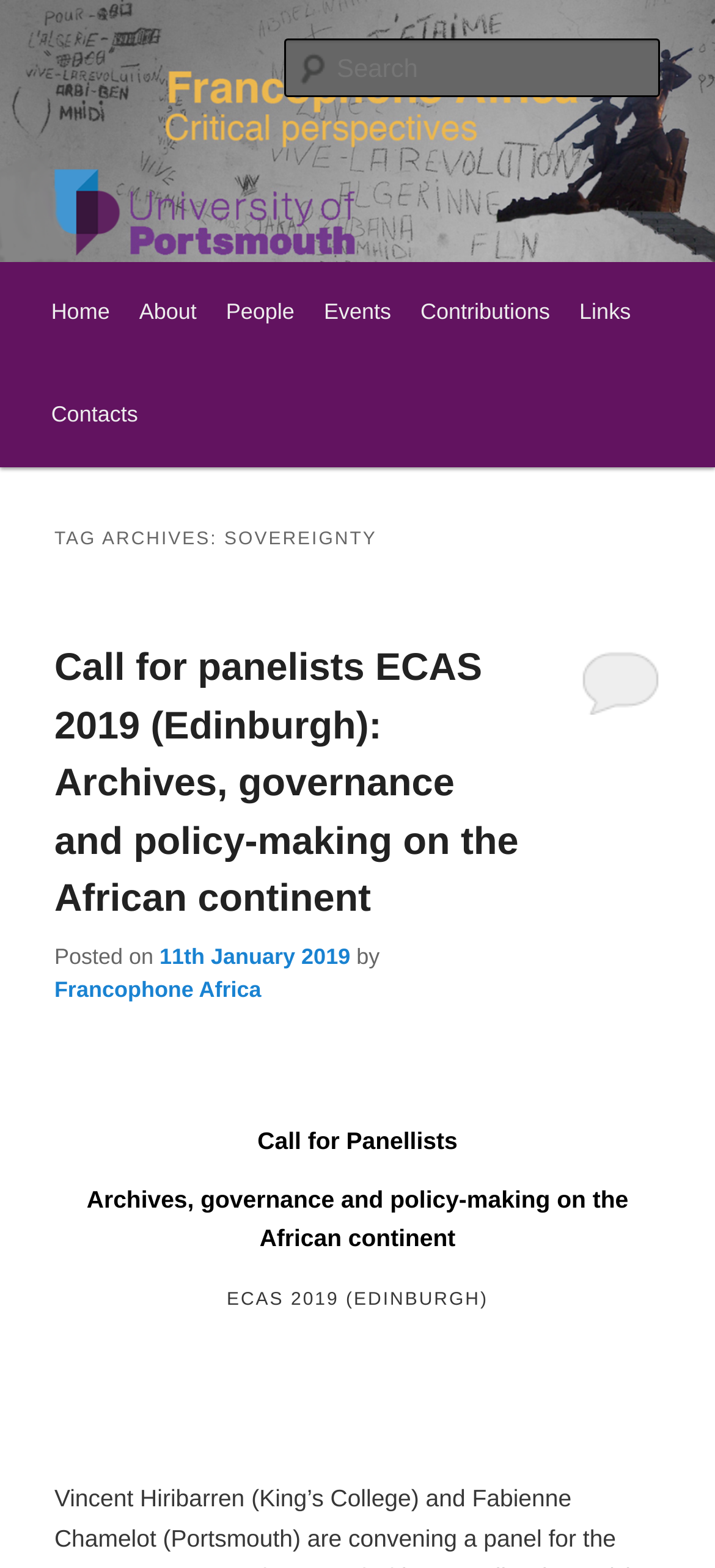Please identify the bounding box coordinates of the element that needs to be clicked to execute the following command: "Search for something". Provide the bounding box using four float numbers between 0 and 1, formatted as [left, top, right, bottom].

[0.396, 0.025, 0.924, 0.062]